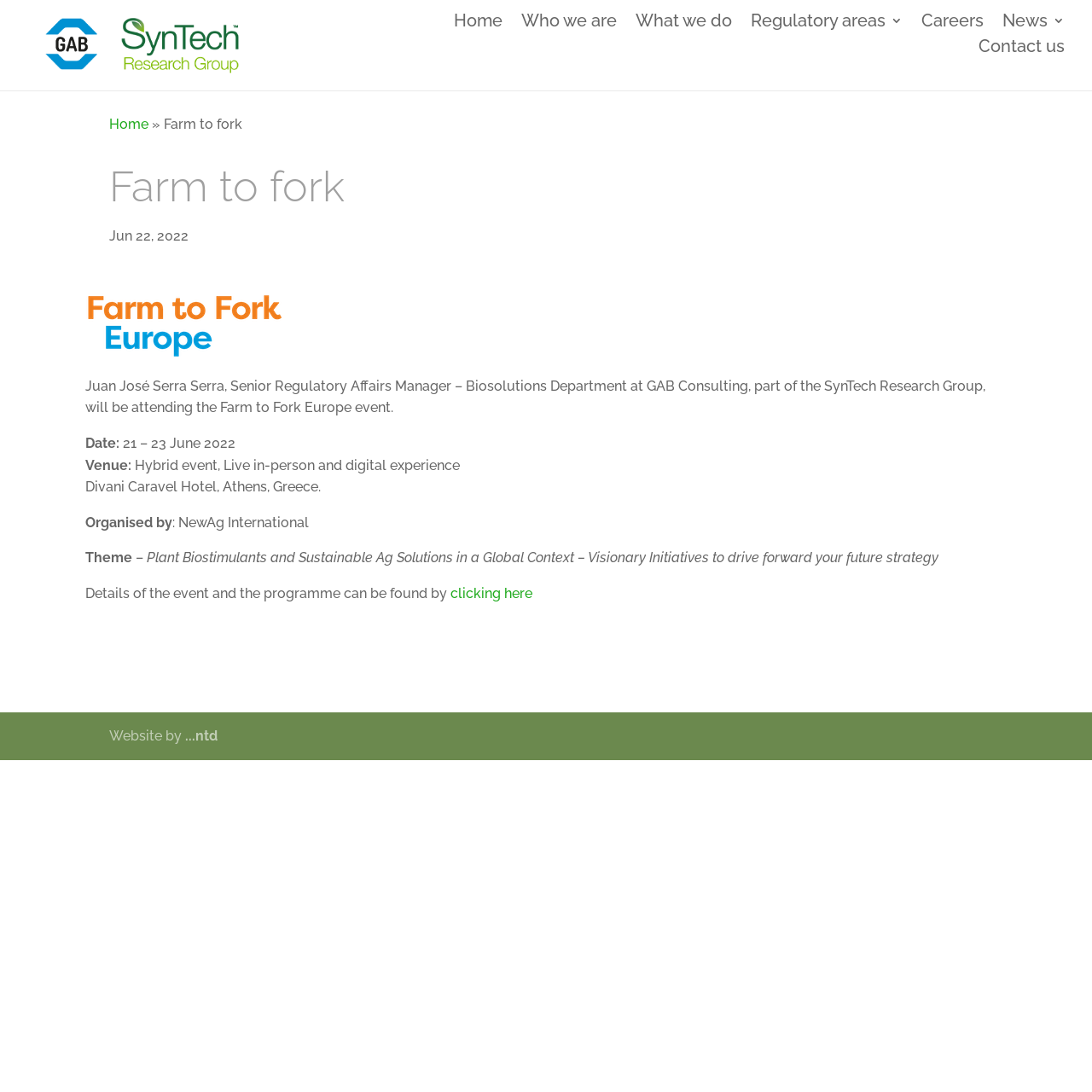Pinpoint the bounding box coordinates of the element that must be clicked to accomplish the following instruction: "Click on the 'Who we are' link". The coordinates should be in the format of four float numbers between 0 and 1, i.e., [left, top, right, bottom].

[0.477, 0.013, 0.565, 0.03]